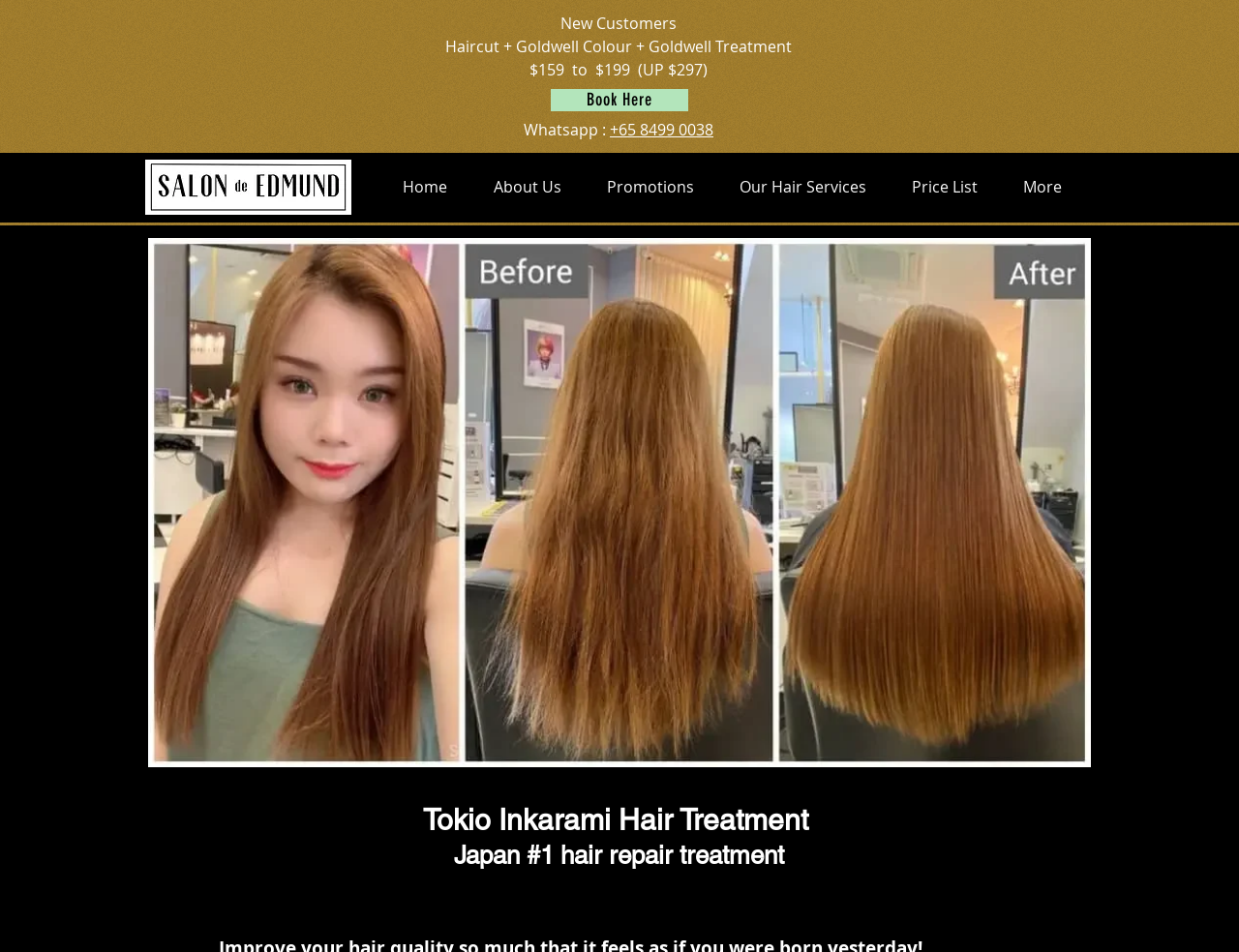Using the description "Book Here", predict the bounding box of the relevant HTML element.

[0.445, 0.093, 0.555, 0.117]